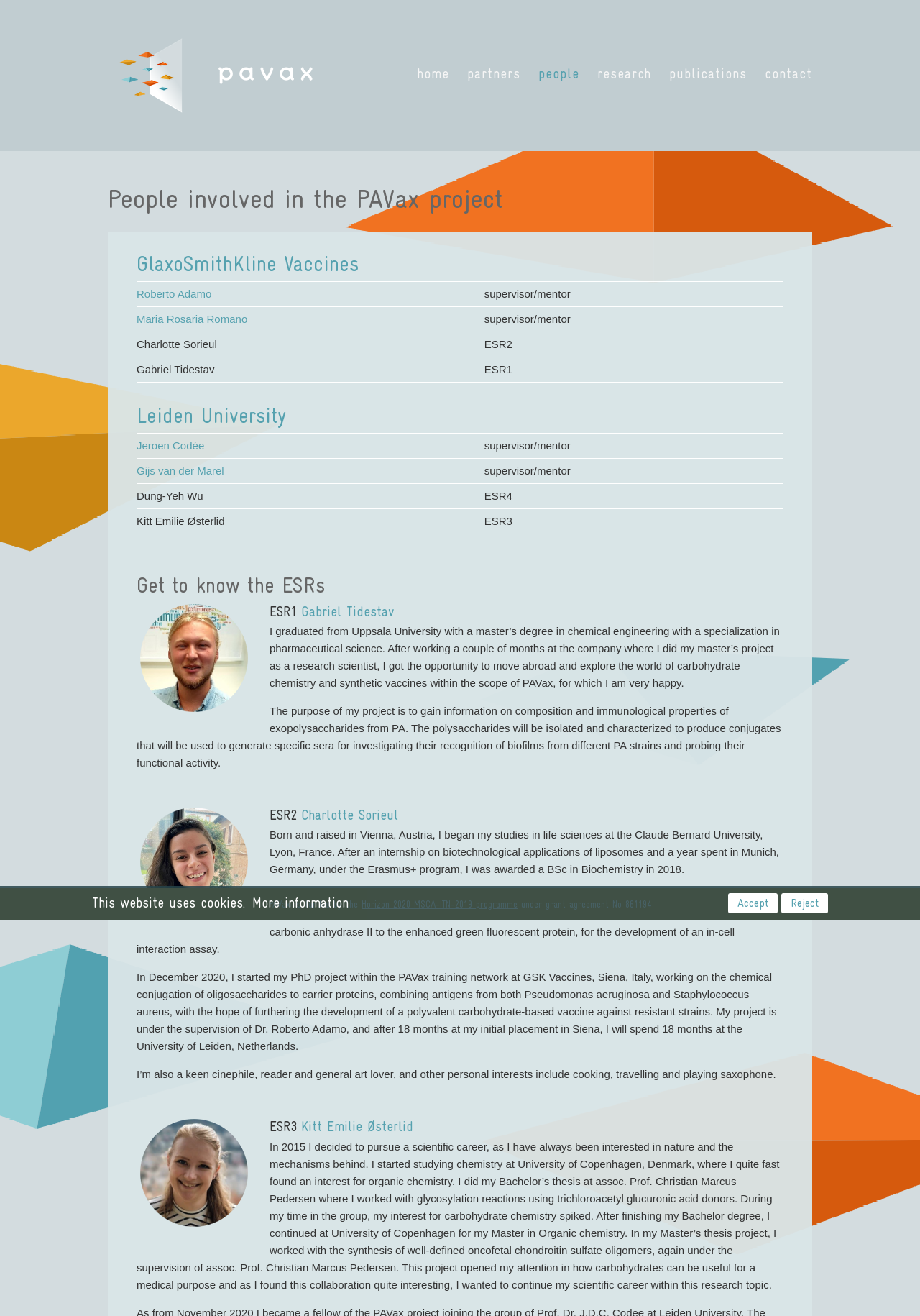Please locate the bounding box coordinates of the element that needs to be clicked to achieve the following instruction: "Check the publications". The coordinates should be four float numbers between 0 and 1, i.e., [left, top, right, bottom].

[0.728, 0.045, 0.812, 0.067]